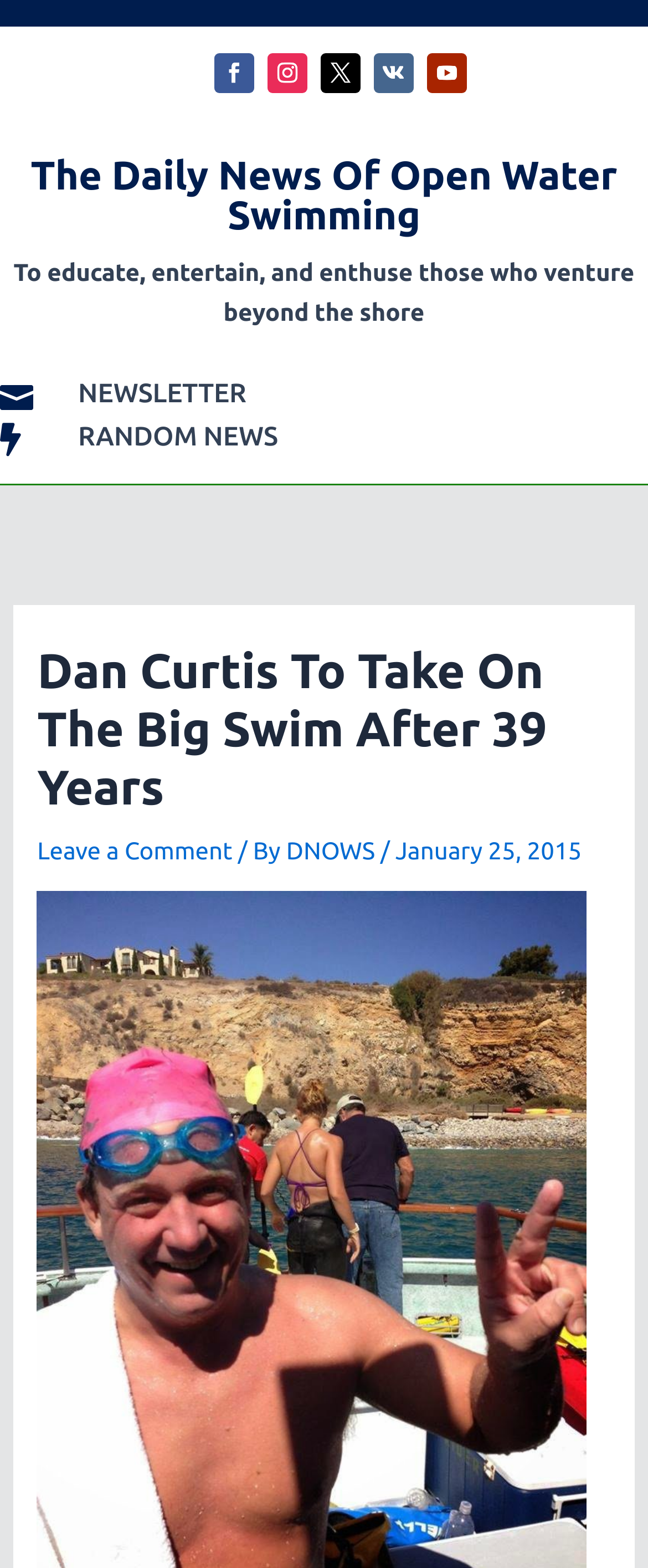How many social media links are there?
Answer the question with a thorough and detailed explanation.

There are five social media links located at the top of the webpage, represented by icons with OCR text '', '', '', '', and ''.